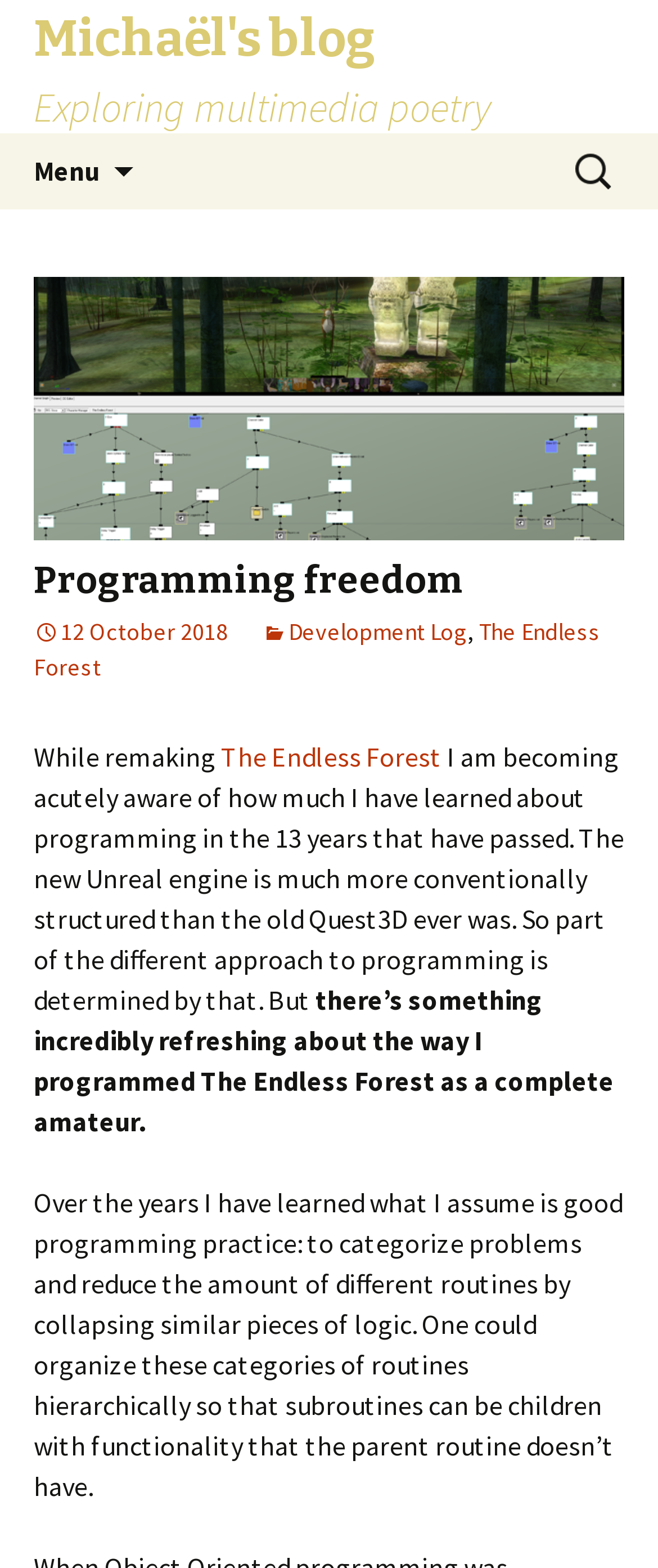Predict the bounding box of the UI element based on the description: "Michaël's blog Exploring multimedia poetry". The coordinates should be four float numbers between 0 and 1, formatted as [left, top, right, bottom].

[0.0, 0.0, 1.0, 0.085]